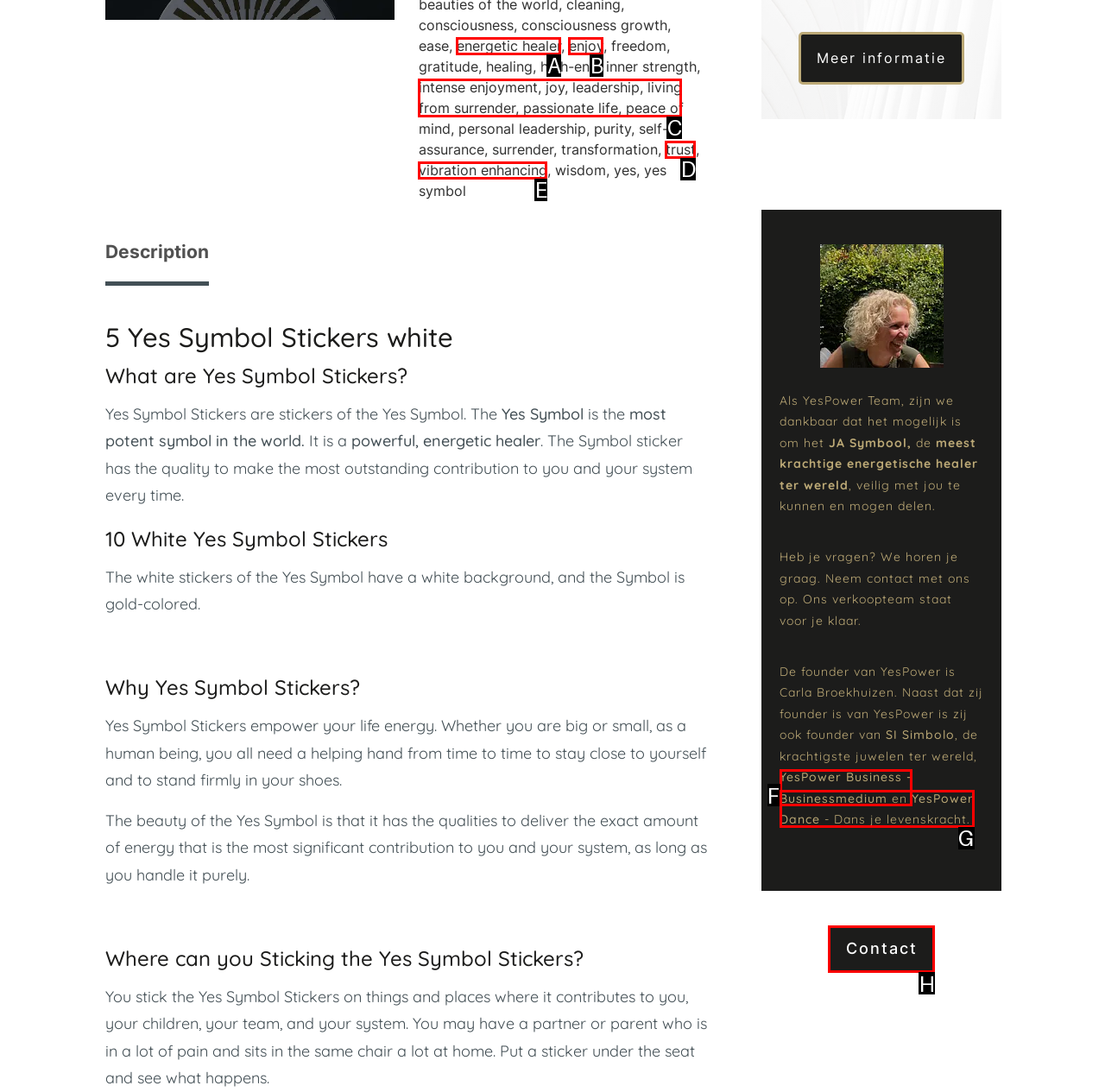Examine the description: Twopence Coloured and indicate the best matching option by providing its letter directly from the choices.

None